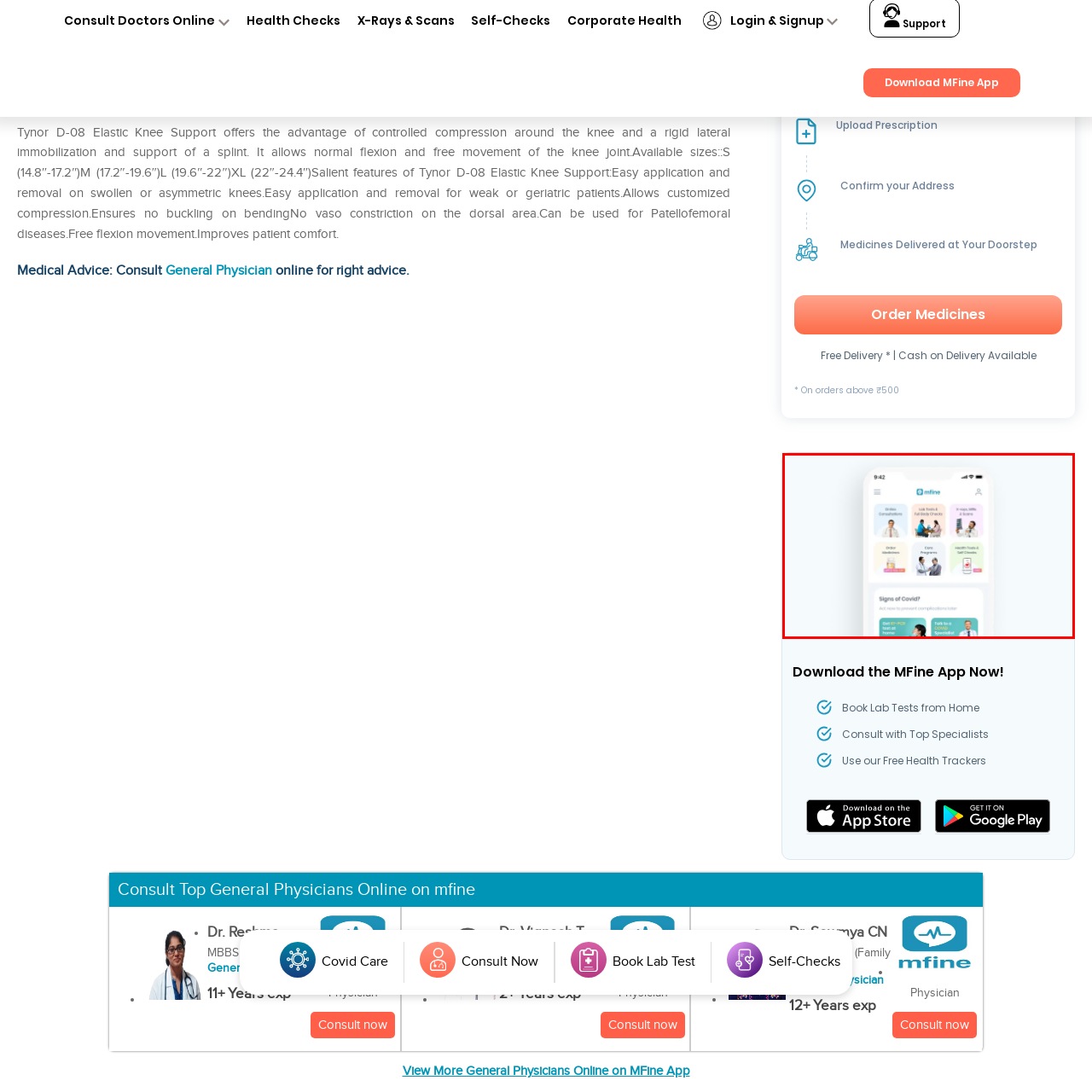Generate a detailed caption for the image contained in the red outlined area.

The image displays the user interface of the MFine mobile application, highlighting its diverse health services. The top section shows various options such as online consultations, lab tests, full body checks, order medicines, and health tools & self-checks, all visually represented with appealing icons and illustrations. The app's design presents a clean and user-friendly layout, making it easy for users to access essential health services directly from their smartphones. Below the service tiles, there’s a prompt addressing COVID-19 signs, emphasizing the app's commitment to providing timely health information and resources while encouraging users to reach out for professional help. Overall, the MFine app aims to streamline healthcare access and promote user engagement in personal health management.